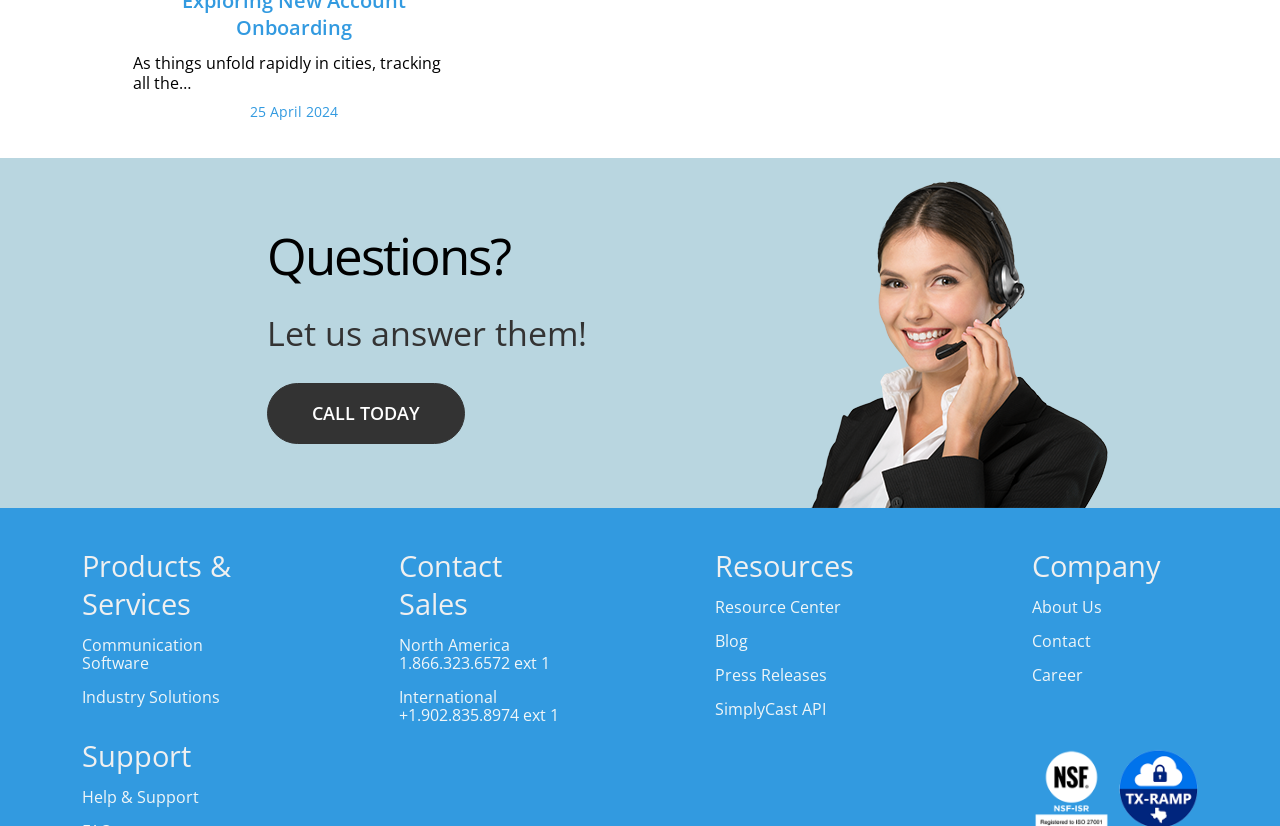What type of software is mentioned on the webpage?
Please utilize the information in the image to give a detailed response to the question.

I found a link labeled 'Communication Software' under the 'Products & Services' heading, which suggests that the company offers this type of software.